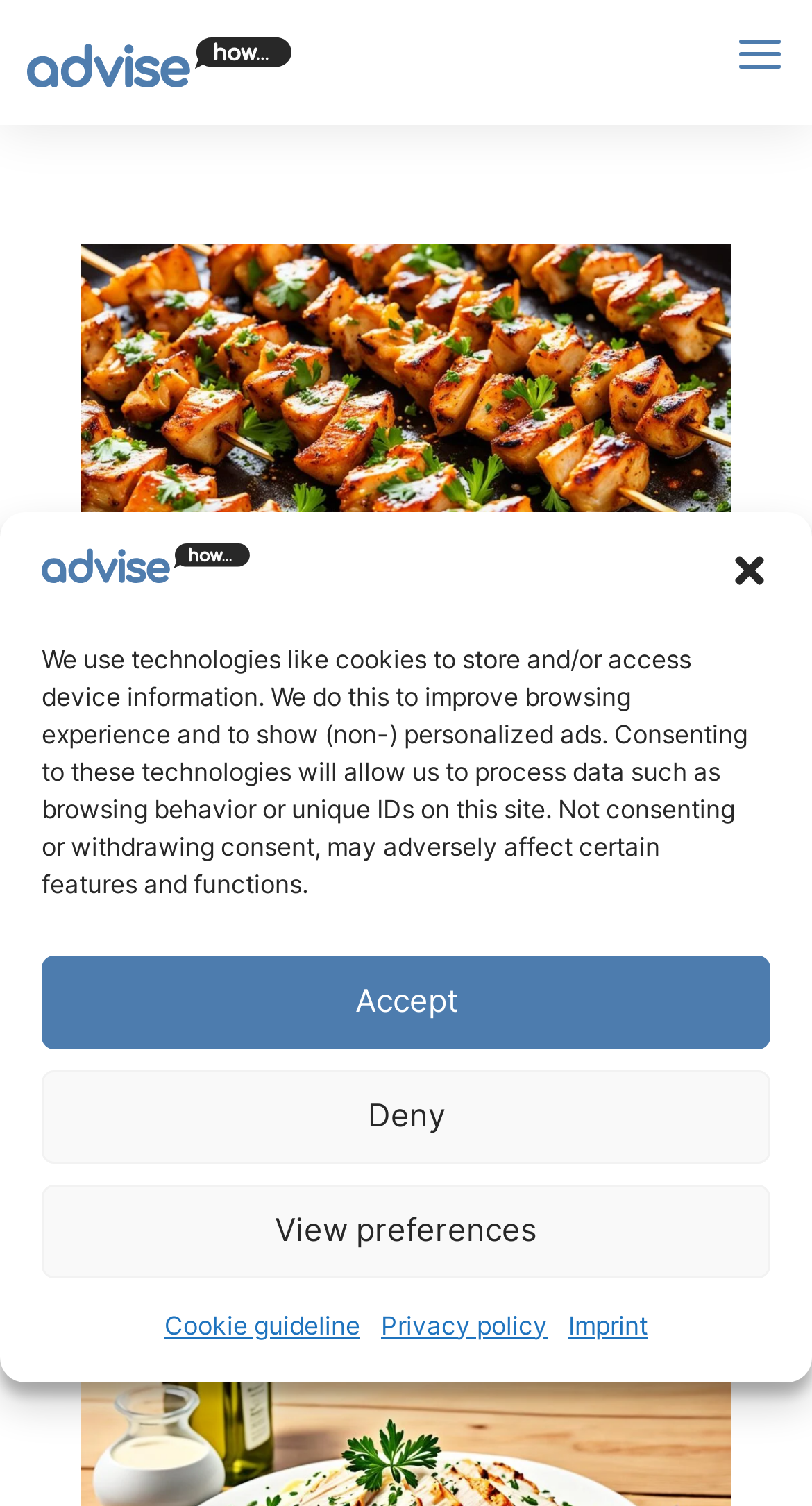Using the given element description, provide the bounding box coordinates (top-left x, top-left y, bottom-right x, bottom-right y) for the corresponding UI element in the screenshot: View preferences

[0.051, 0.786, 0.949, 0.848]